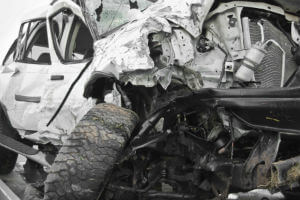Explain what the image portrays in a detailed manner.

The image features a heavily damaged vehicle, showcasing the aftermath of a severe car accident. The front end of the vehicle is crumpled, with significant structural deformation. The shattered glass and mangled metal highlight the force of the impact. This visual representation reinforces the alarming statistics discussed in the accompanying text, which notes that approximately 40,000 individuals were killed in car accidents in 2016, marking it as the deadliest year for traffic fatalities in nearly a decade. The stark imagery serves as a poignant reminder of the dangers of roadways and the critical need for safe driving practices.